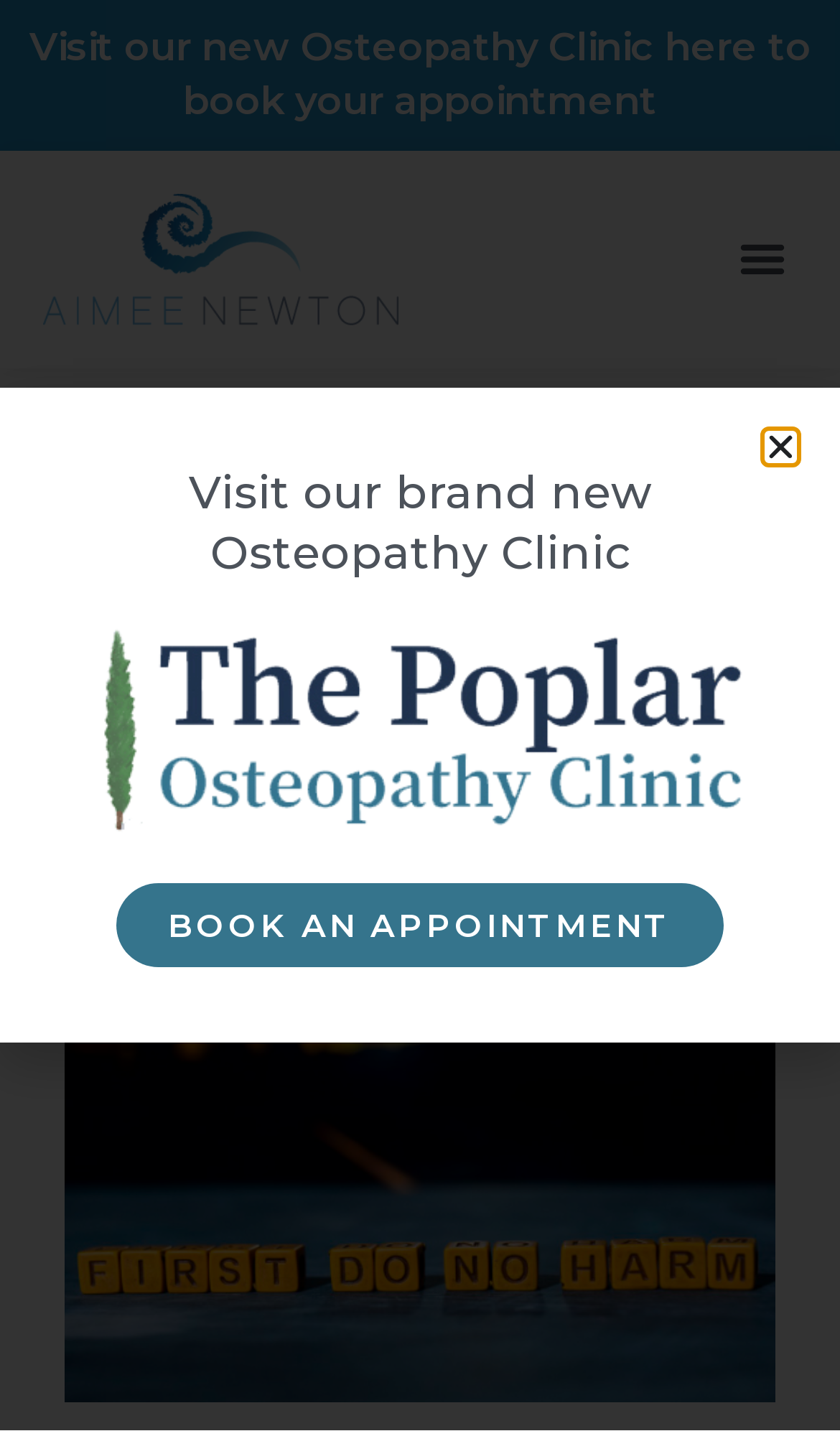Given the webpage screenshot, identify the bounding box of the UI element that matches this description: "Back Pain".

[0.369, 0.549, 0.603, 0.576]